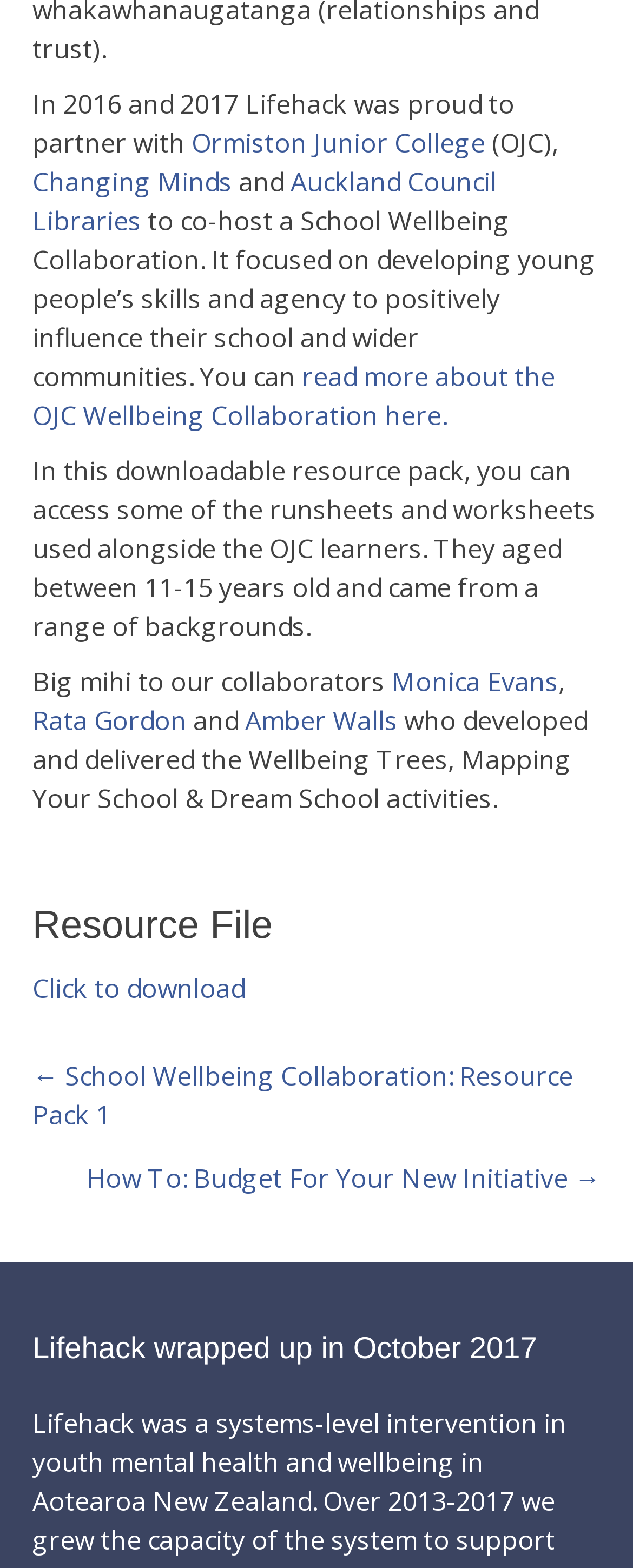Locate the bounding box coordinates of the clickable area to execute the instruction: "Go to the previous post". Provide the coordinates as four float numbers between 0 and 1, represented as [left, top, right, bottom].

[0.051, 0.674, 0.949, 0.724]